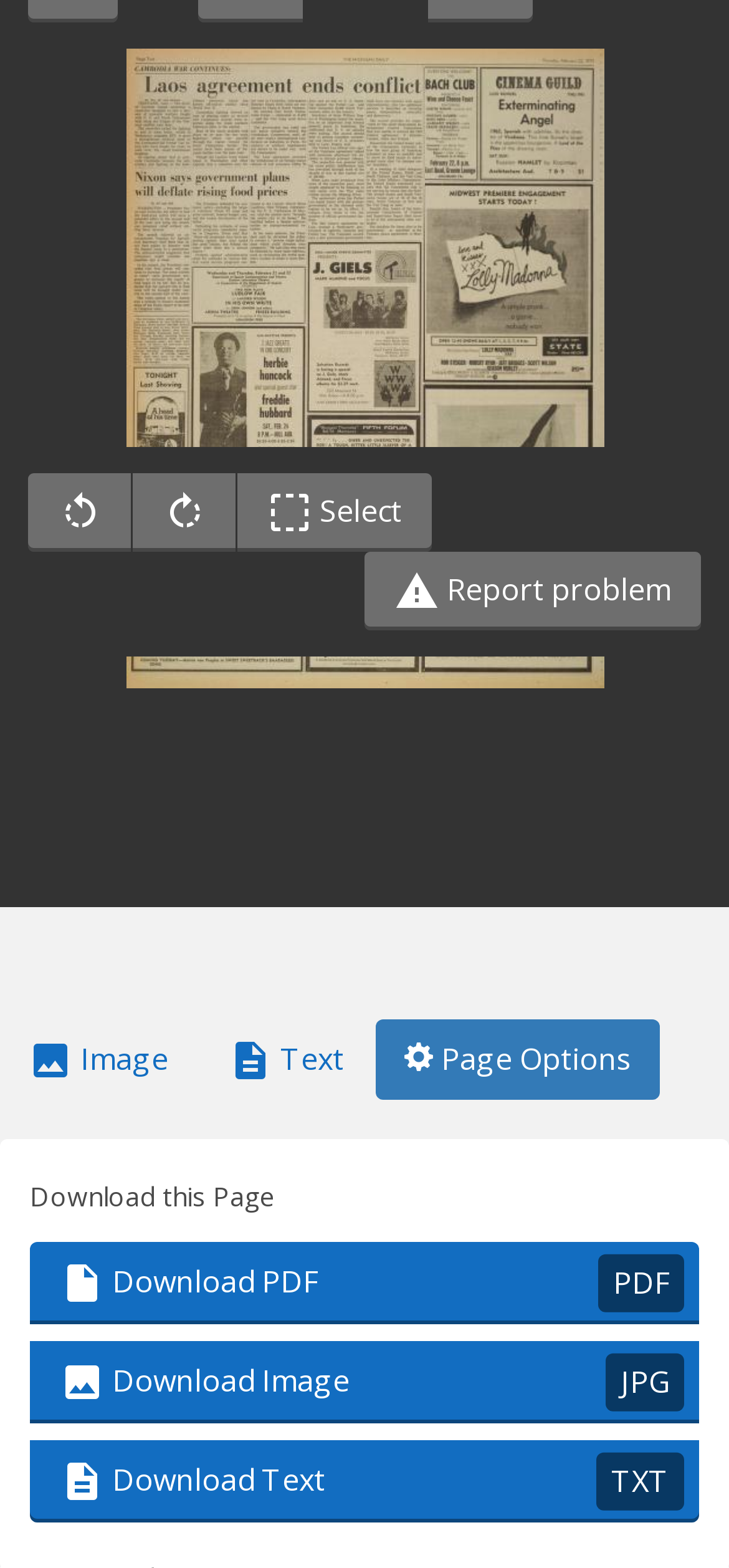Provide the bounding box coordinates of the HTML element this sentence describes: "Download Image JPG".

[0.041, 0.856, 0.959, 0.908]